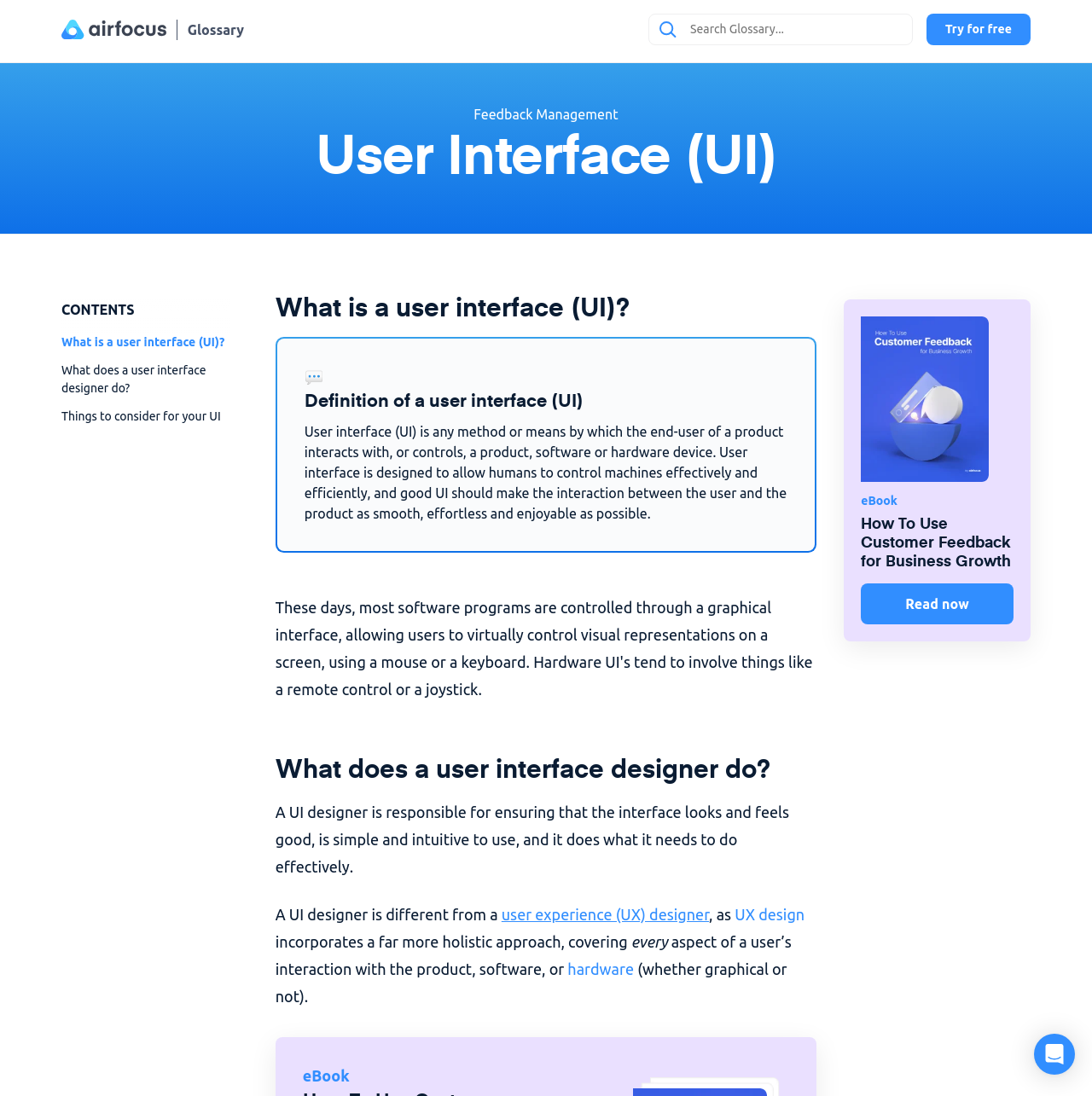Specify the bounding box coordinates (top-left x, top-left y, bottom-right x, bottom-right y) of the UI element in the screenshot that matches this description: user experience (UX) designer

[0.459, 0.826, 0.649, 0.842]